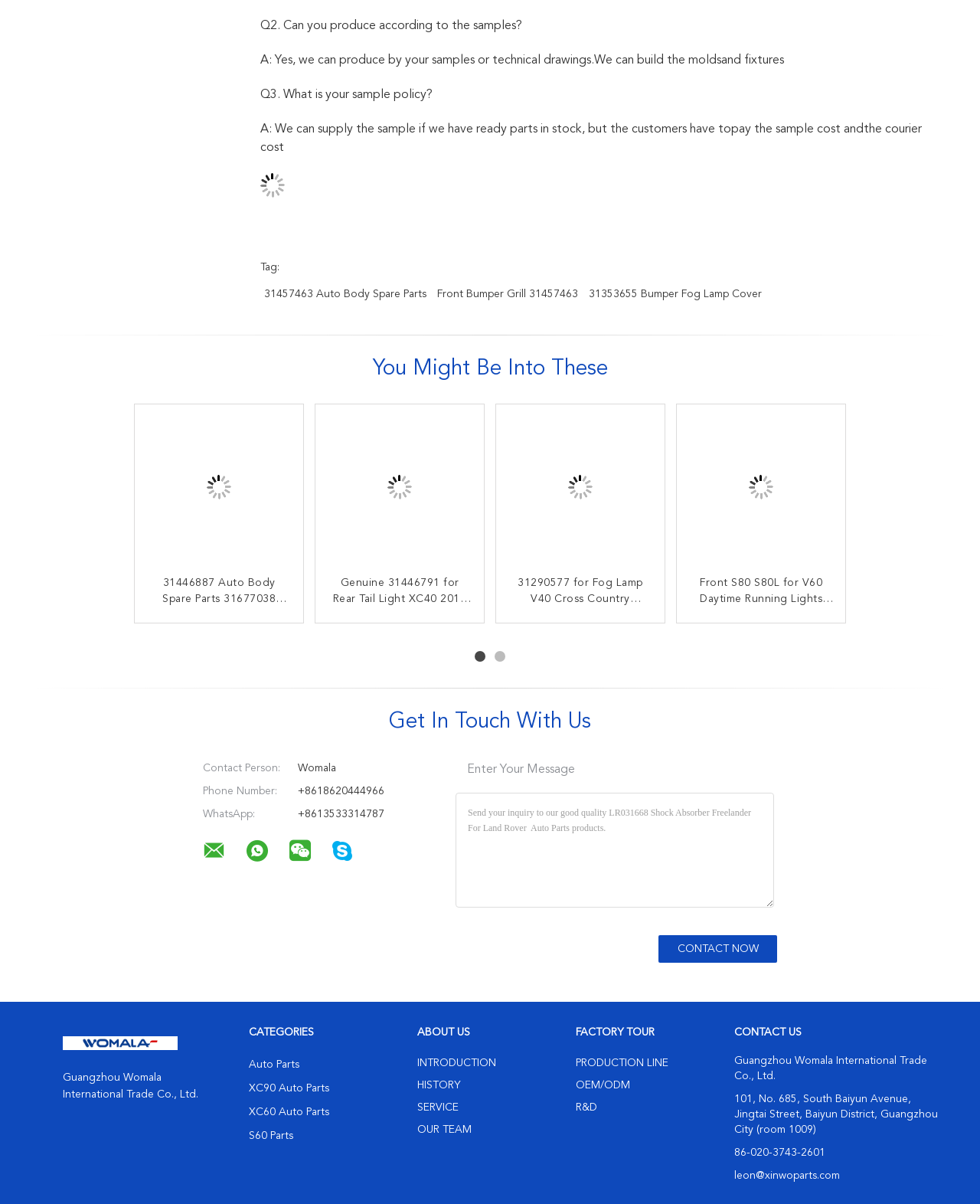Find the bounding box coordinates for the UI element whose description is: "XC60 Auto Parts". The coordinates should be four float numbers between 0 and 1, in the format [left, top, right, bottom].

[0.254, 0.919, 0.336, 0.928]